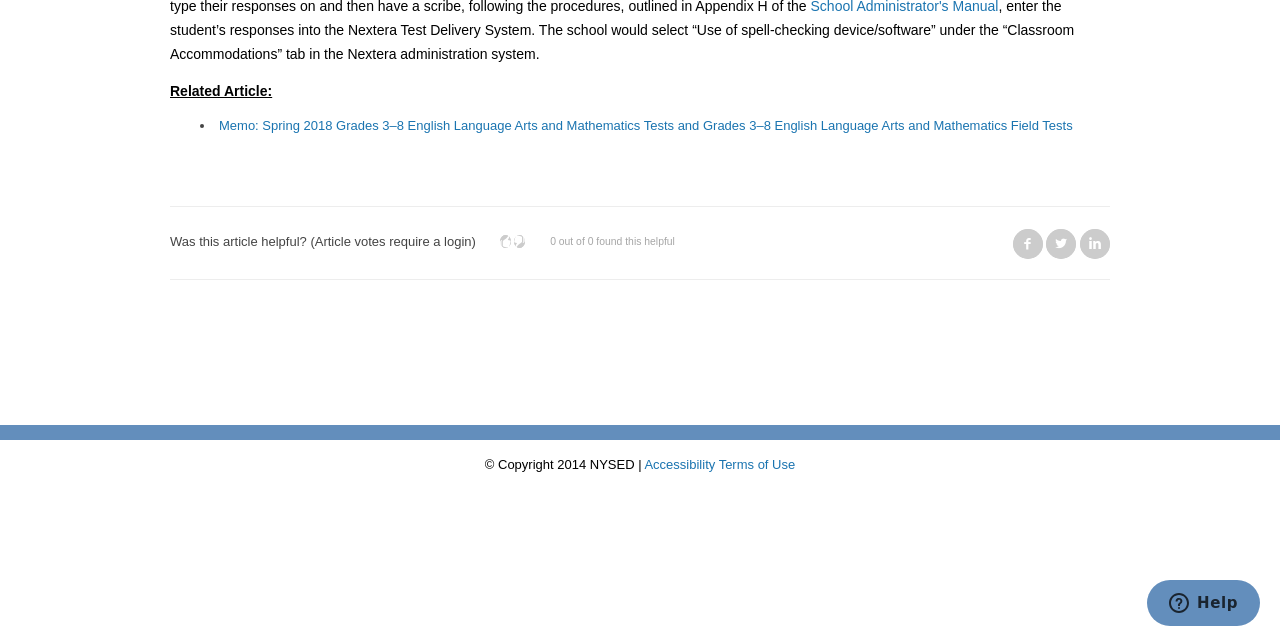Please find the bounding box for the UI component described as follows: "Accessibility Terms of Use".

[0.503, 0.714, 0.621, 0.737]